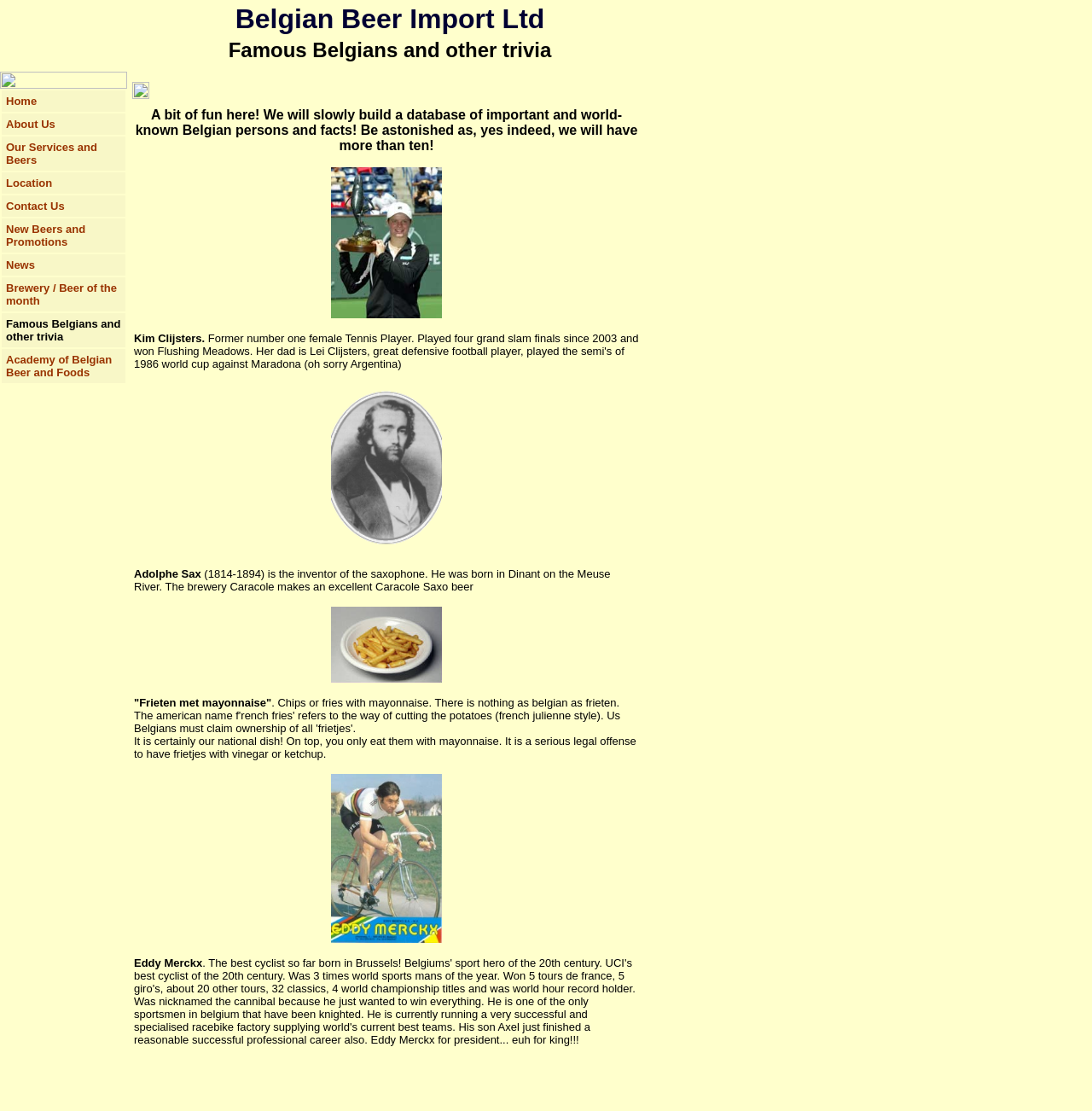What is the traditional way to eat frieten in Belgium?
Based on the screenshot, answer the question with a single word or phrase.

With mayonnaise